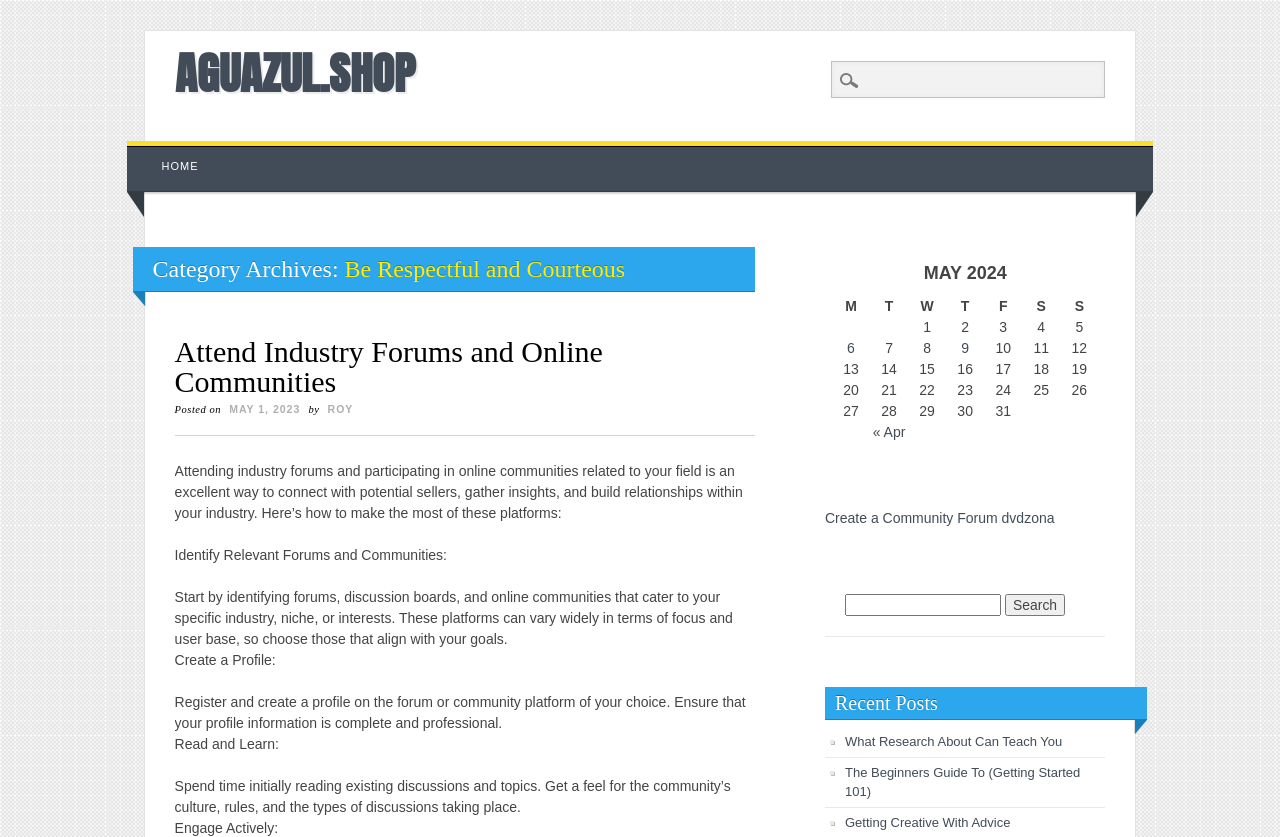Find the bounding box coordinates of the element's region that should be clicked in order to follow the given instruction: "Click on the 'HOME' link". The coordinates should consist of four float numbers between 0 and 1, i.e., [left, top, right, bottom].

[0.111, 0.174, 0.171, 0.223]